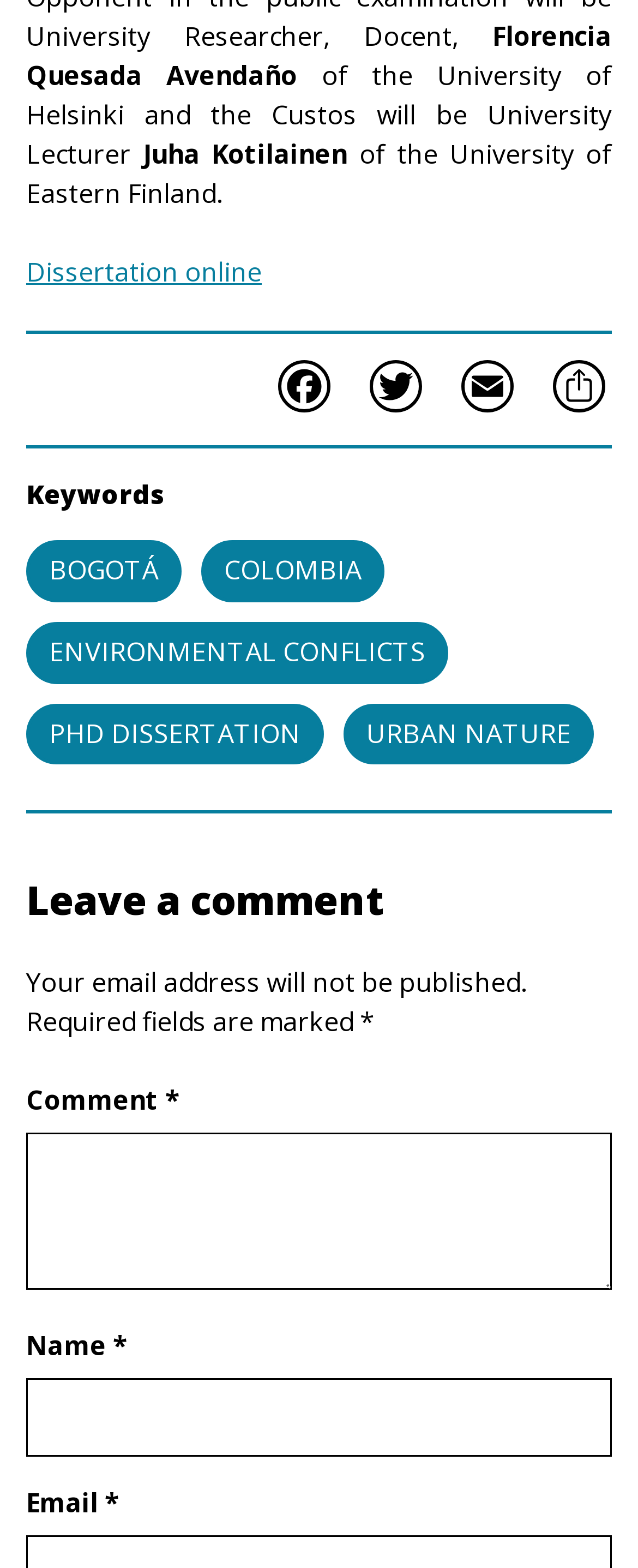Locate the bounding box coordinates of the element to click to perform the following action: 'Share on Facebook'. The coordinates should be given as four float values between 0 and 1, in the form of [left, top, right, bottom].

[0.426, 0.23, 0.528, 0.268]